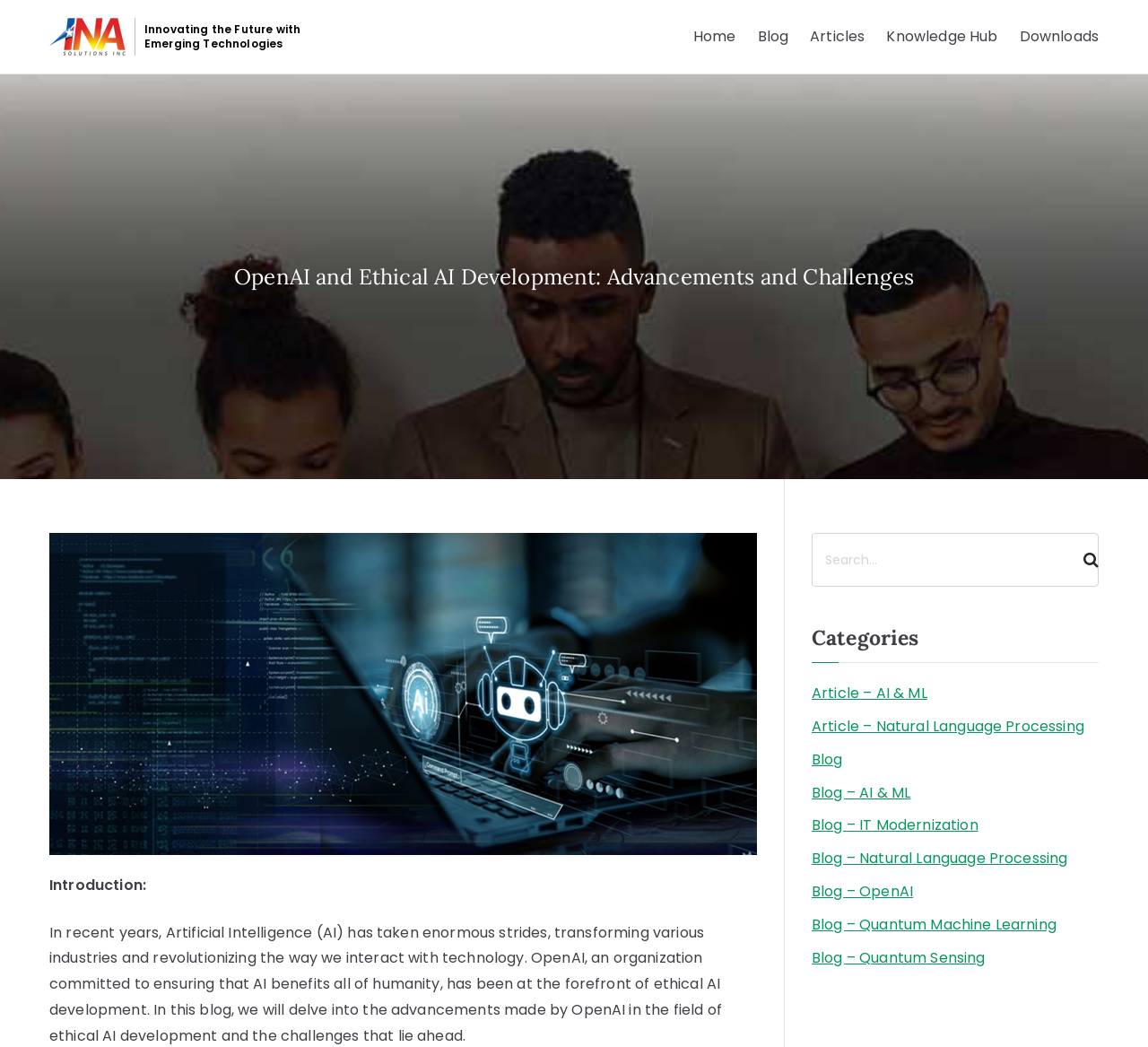Provide the bounding box coordinates in the format (top-left x, top-left y, bottom-right x, bottom-right y). All values are floating point numbers between 0 and 1. Determine the bounding box coordinate of the UI element described as: Knowledge Hub

[0.772, 0.023, 0.869, 0.047]